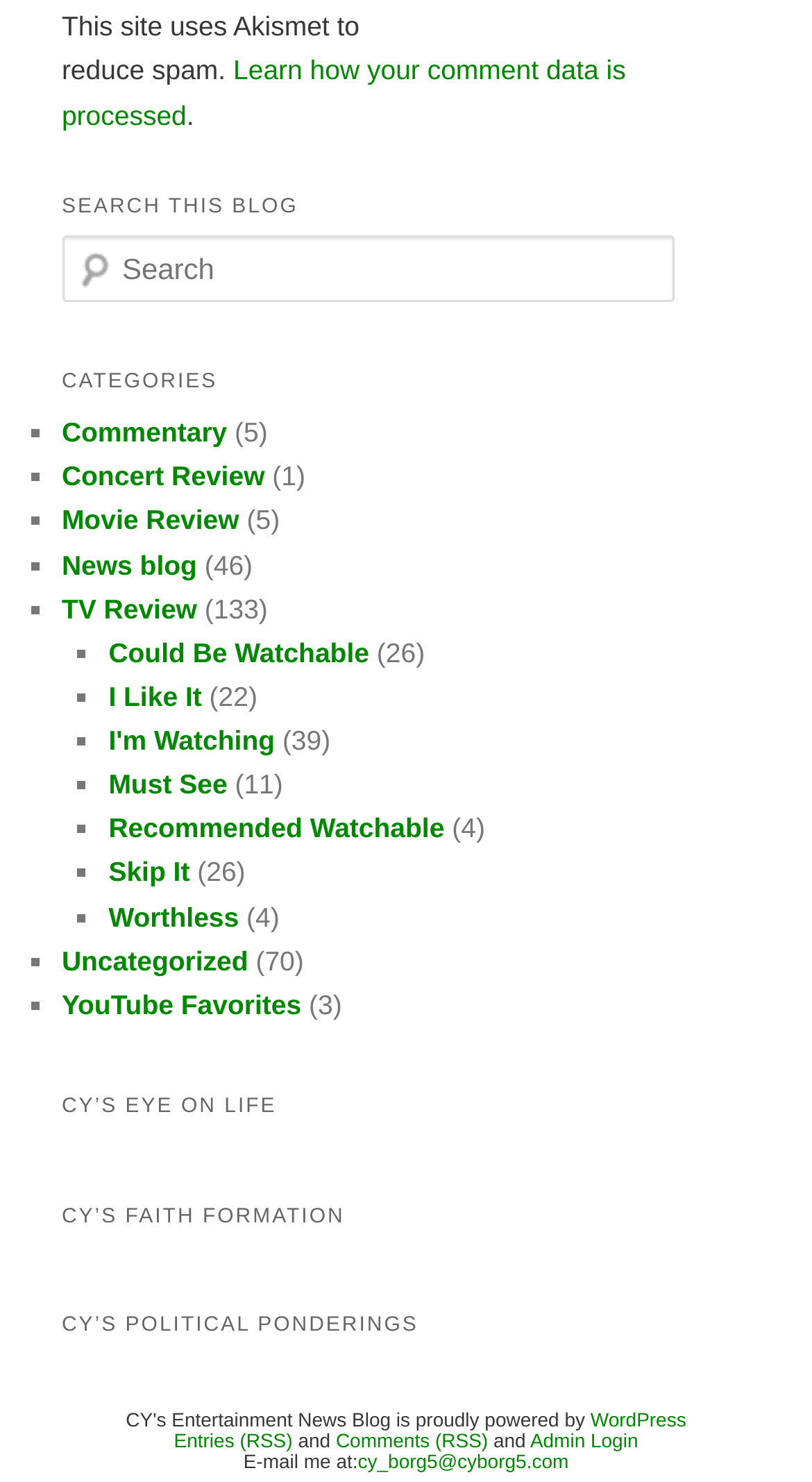Could you find the bounding box coordinates of the clickable area to complete this instruction: "Click on CPU Holders"?

None